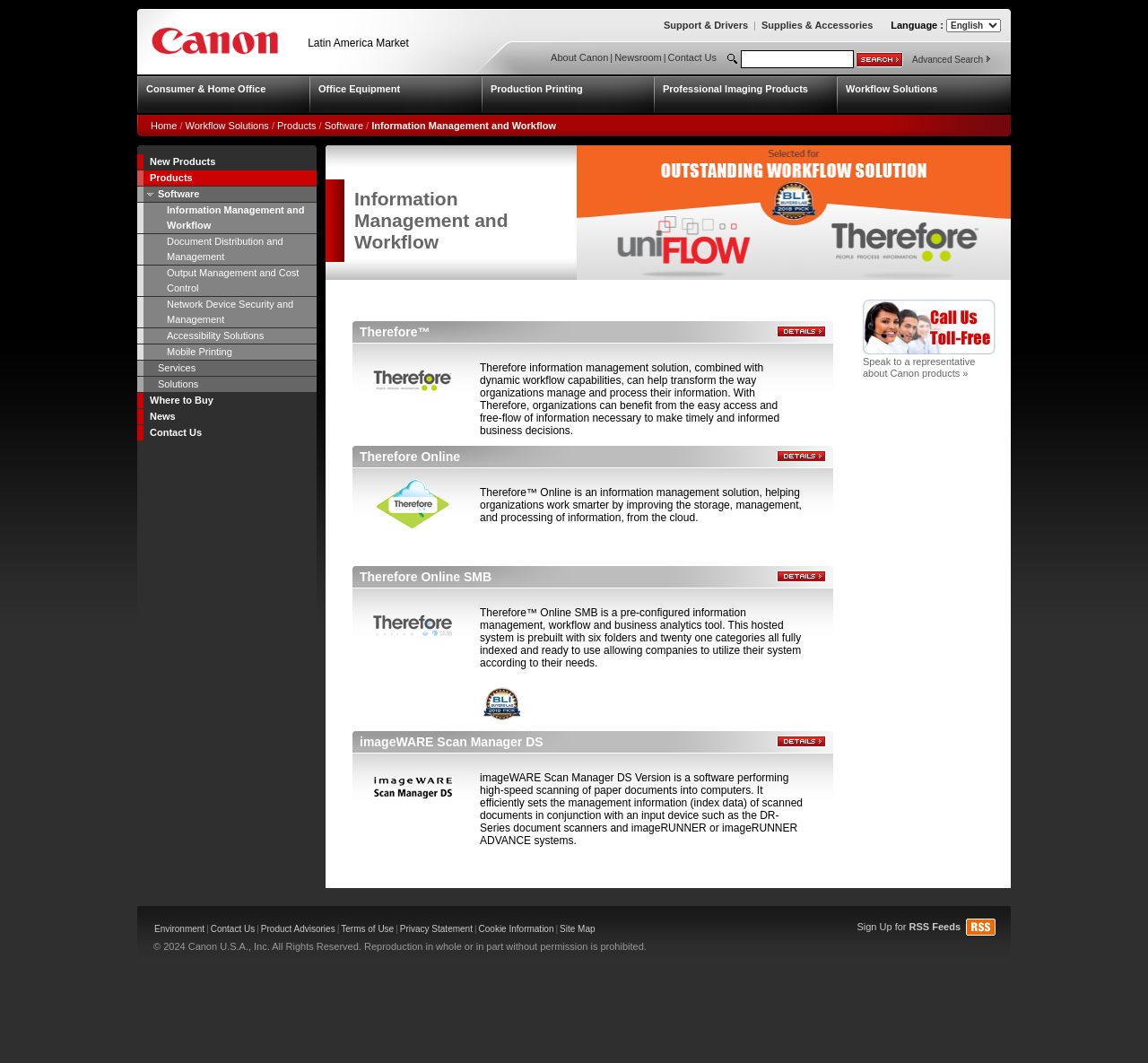Please identify the bounding box coordinates of the region to click in order to complete the task: "Search for products". The coordinates must be four float numbers between 0 and 1, specified as [left, top, right, bottom].

[0.631, 0.047, 0.645, 0.064]